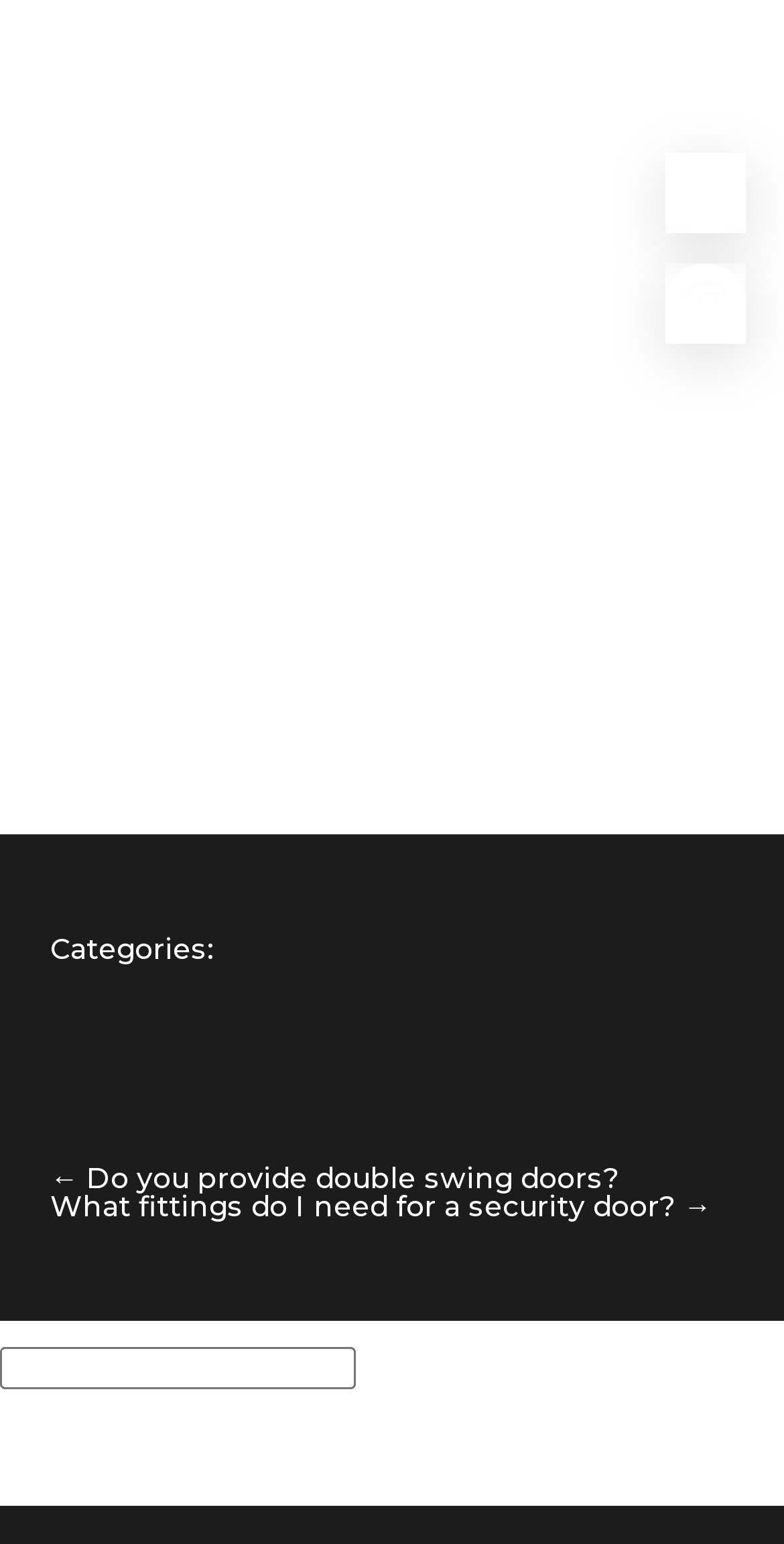Use a single word or phrase to answer the question:
Where can I find more information about fire doors?

Contact installation team